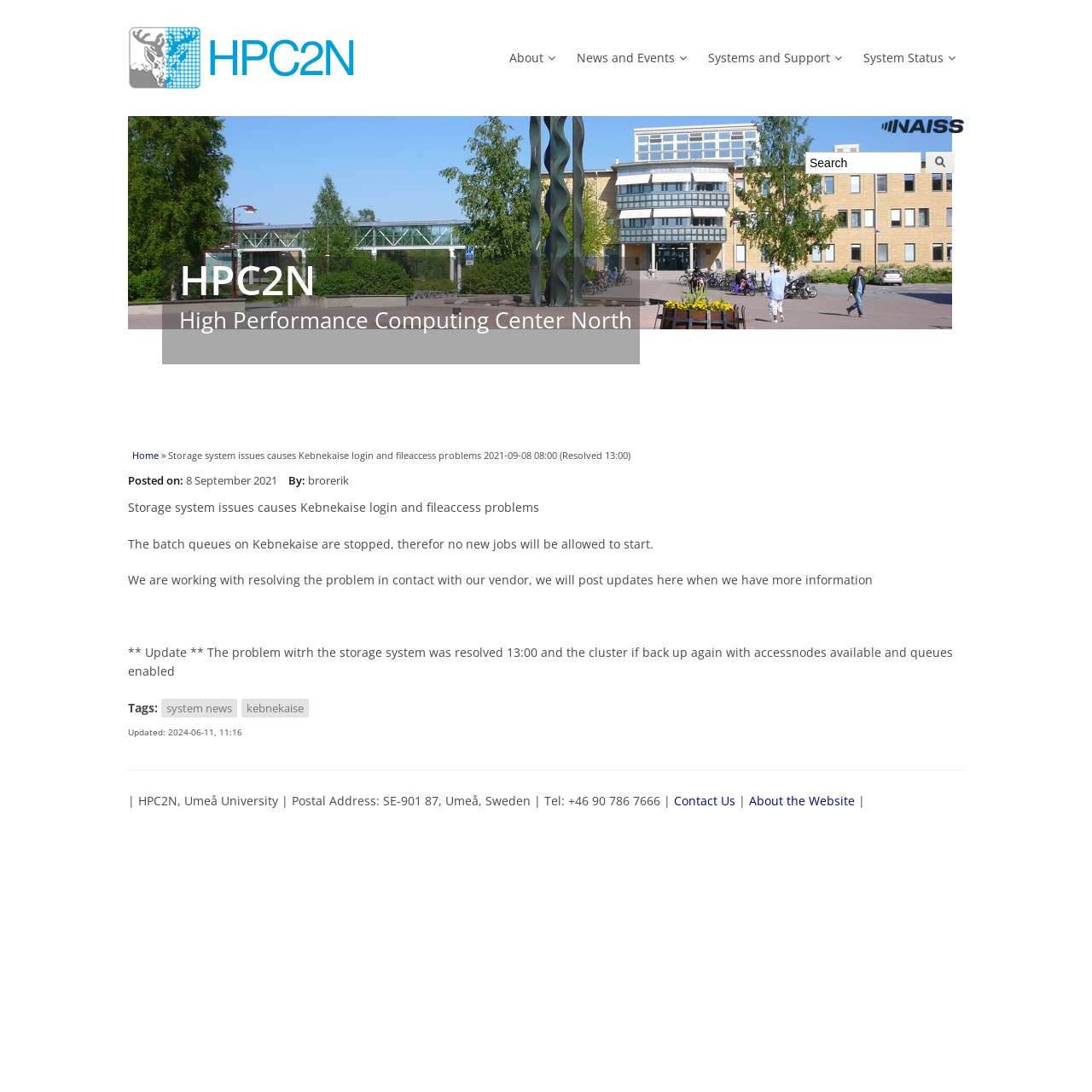Can you provide the bounding box coordinates for the element that should be clicked to implement the instruction: "check system status"?

[0.791, 0.038, 0.875, 0.069]